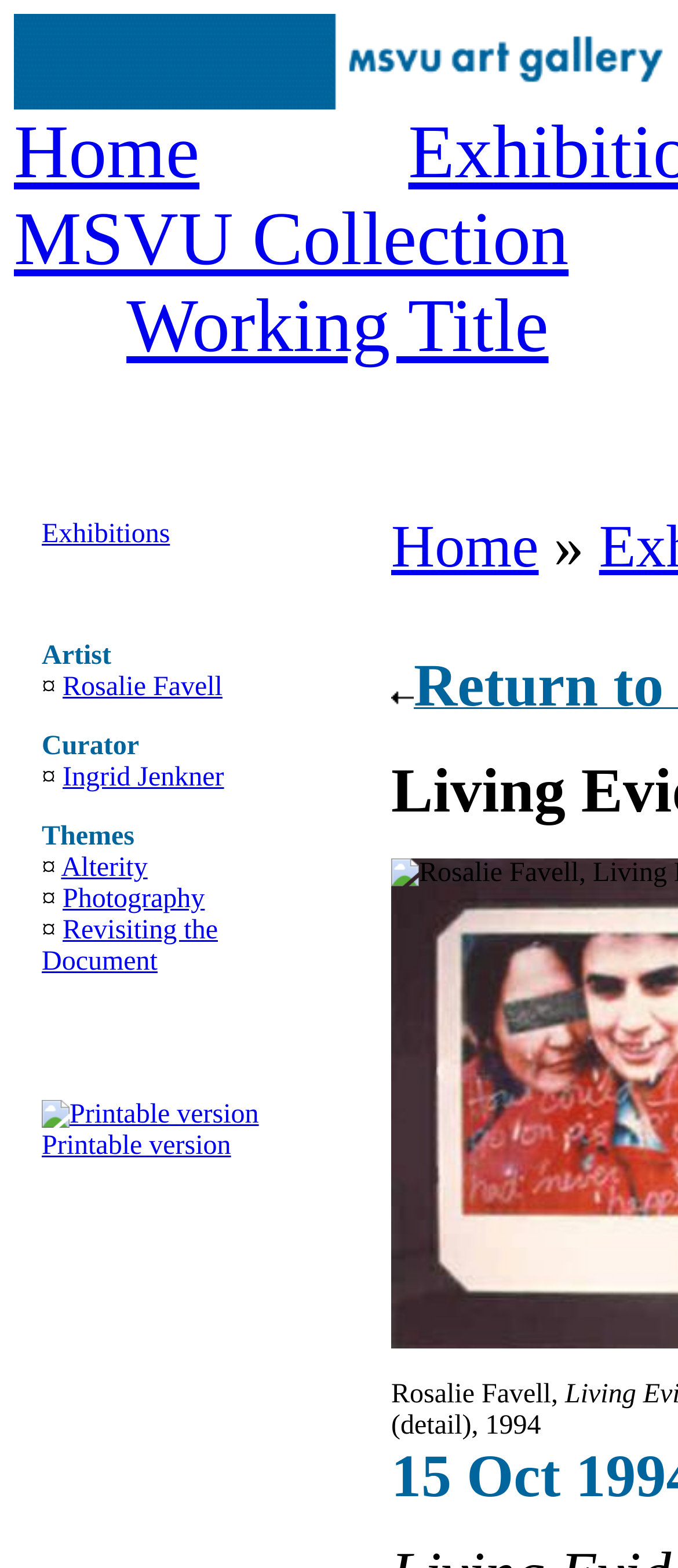Offer a detailed account of what is visible on the webpage.

The webpage is about an art exhibition titled "Living Evidence" at the MSVUArt gallery. At the top left corner, there are three links: "Home", a blank space, and "MSVU Collection". Below these links, there is another link "Working Title" positioned slightly to the right. 

On the left side of the page, there is a navigation menu with several links, including "Exhibitions", "Artist", "Curator", "Themes", and "Printable version". The "Artist" section links to Rosalie Favell, and the "Curator" section links to Ingrid Jenkner. The "Themes" section has three sub-links: "Alterity", "Photography", and "Revisiting the Document". 

On the right side of the page, there is a large section dedicated to the exhibition. At the top, there is a link "Home" with a small image beside it. Below this link, there is a description of the exhibition, which includes a detail of a 1994 artwork. 

The webpage also features two images: one is an icon for the "Printable version" link, and the other is a small image beside the "Home" link on the right side of the page.